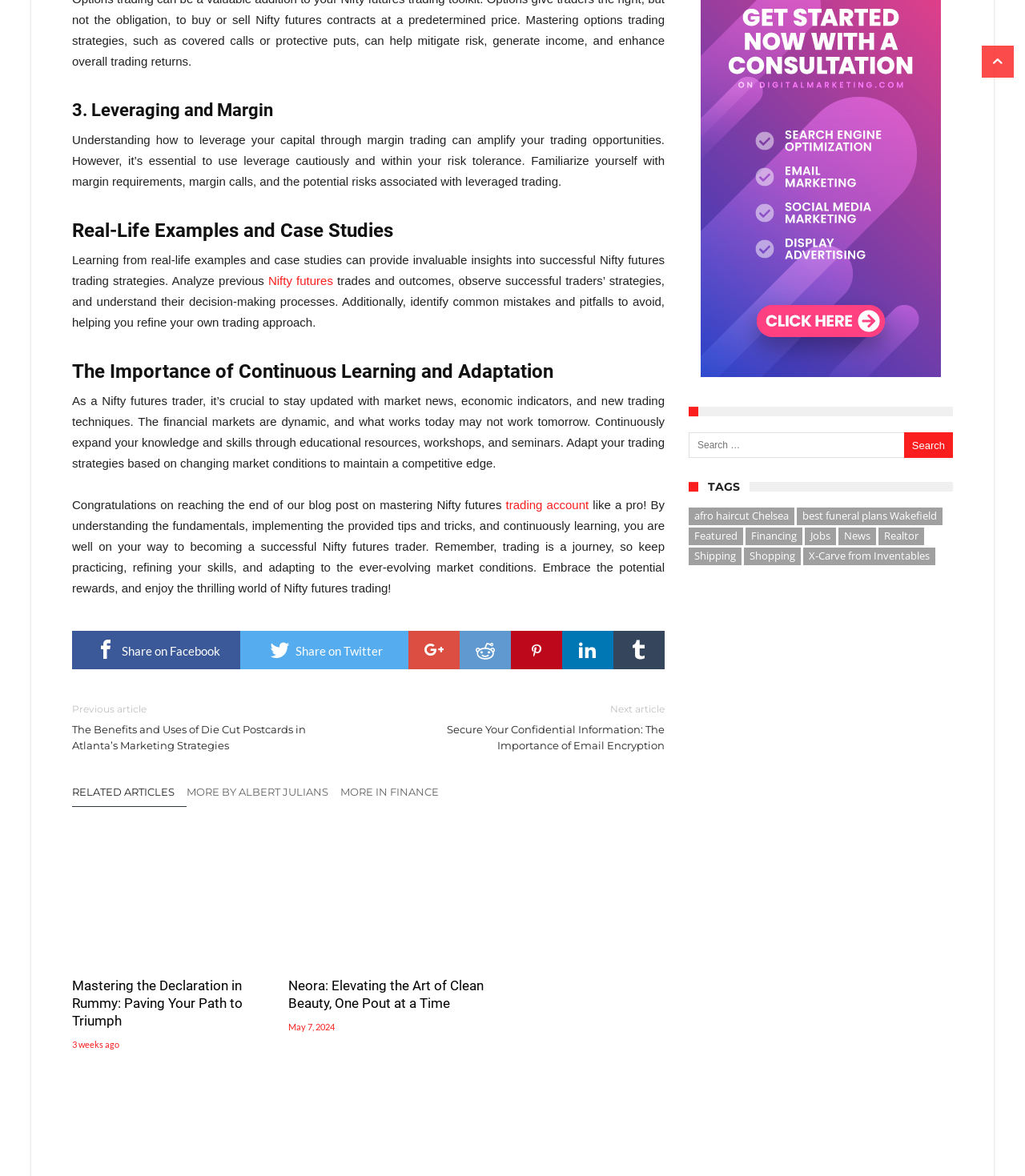Determine the bounding box coordinates of the section I need to click to execute the following instruction: "Search for a condition or treatment". Provide the coordinates as four float numbers between 0 and 1, i.e., [left, top, right, bottom].

None